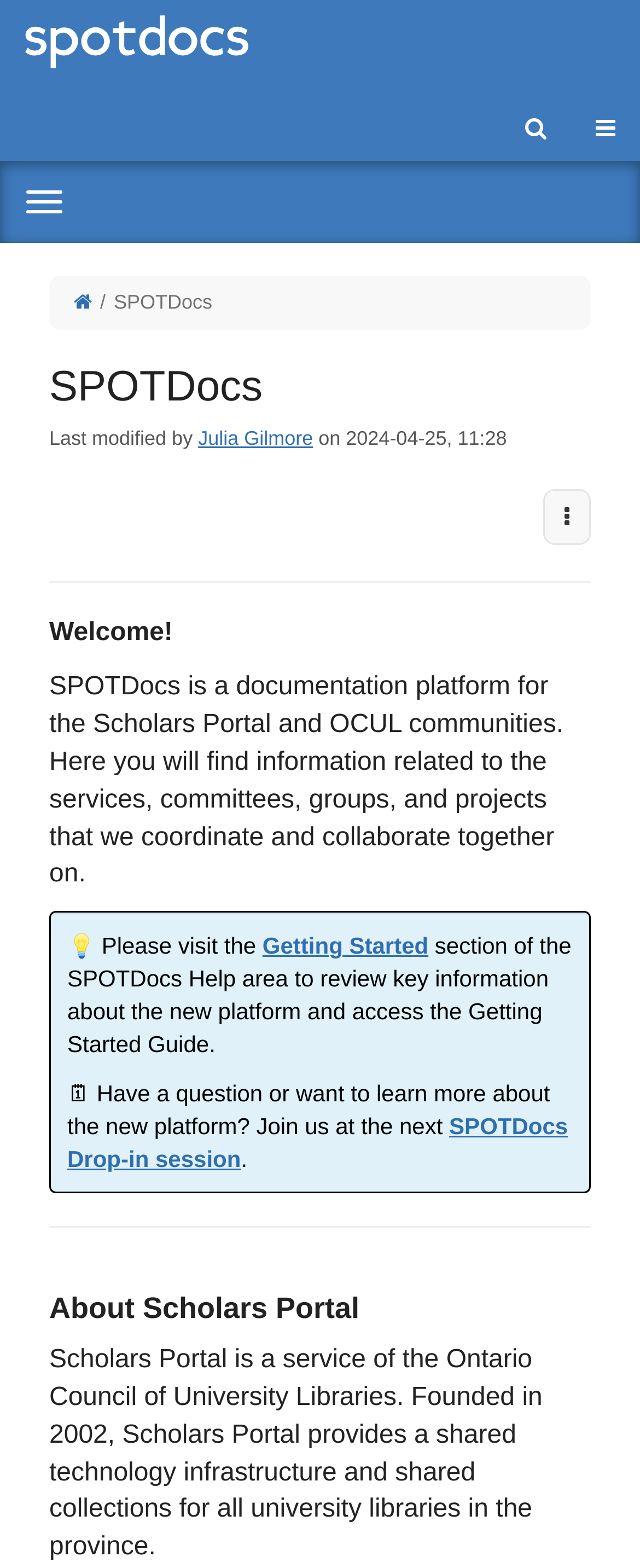Identify the bounding box coordinates of the element that should be clicked to fulfill this task: "Go to the Home page". The coordinates should be provided as four float numbers between 0 and 1, i.e., [left, top, right, bottom].

[0.115, 0.185, 0.144, 0.199]